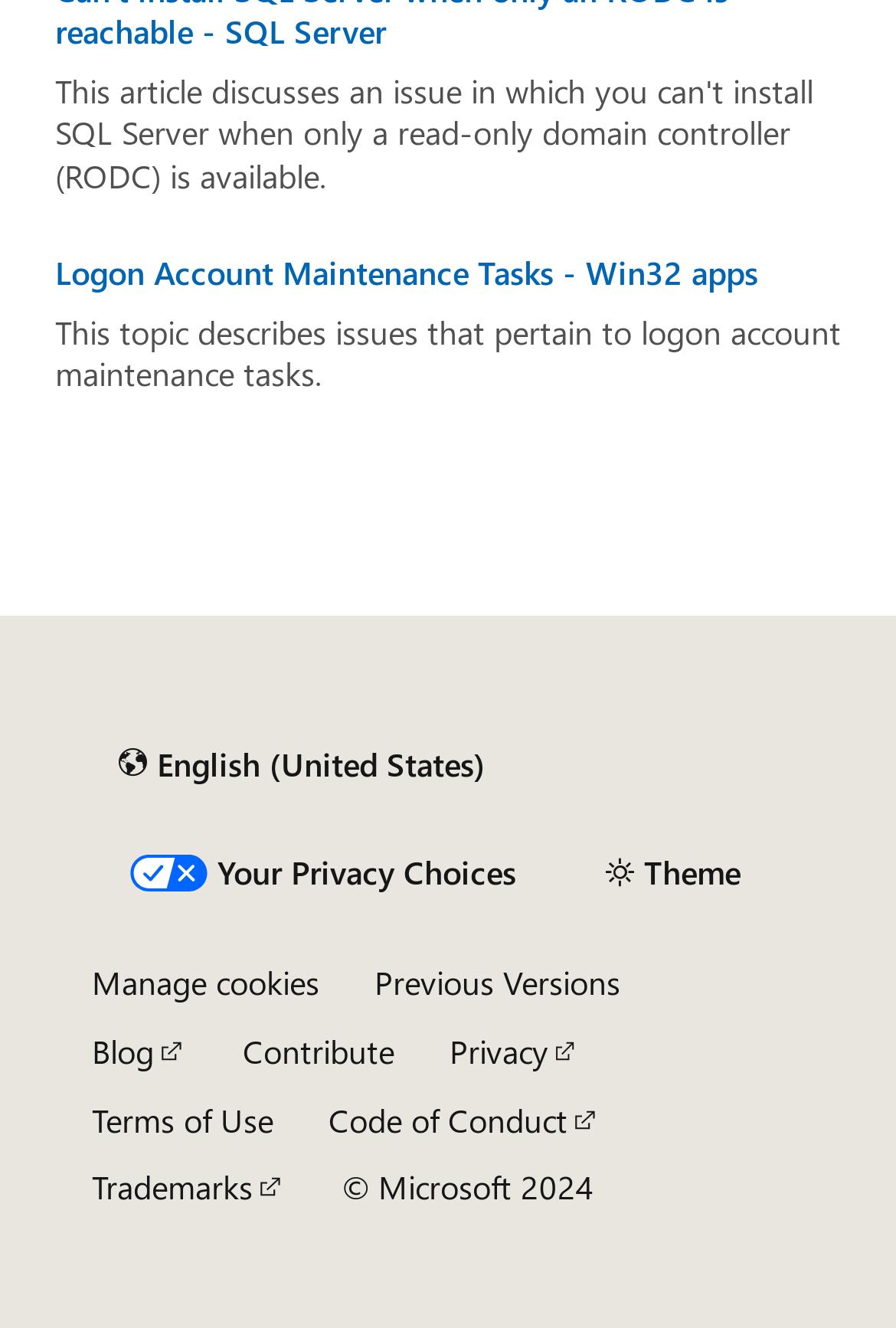What is the purpose of the California Consumer Privacy Act (CCPA) Opt-Out Icon?
Using the visual information, reply with a single word or short phrase.

Your Privacy Choices